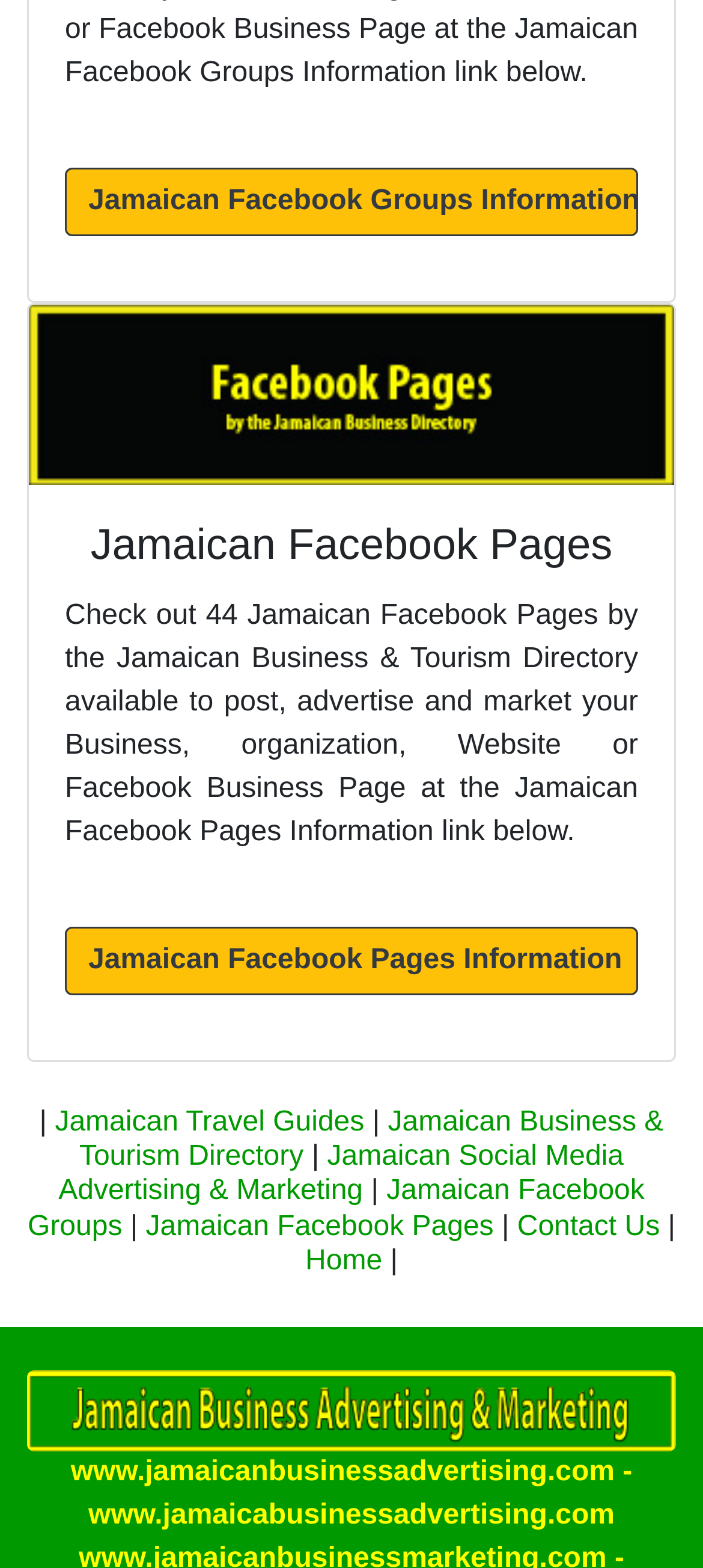Could you indicate the bounding box coordinates of the region to click in order to complete this instruction: "Go to Jamaican Facebook Pages".

[0.041, 0.194, 0.959, 0.31]